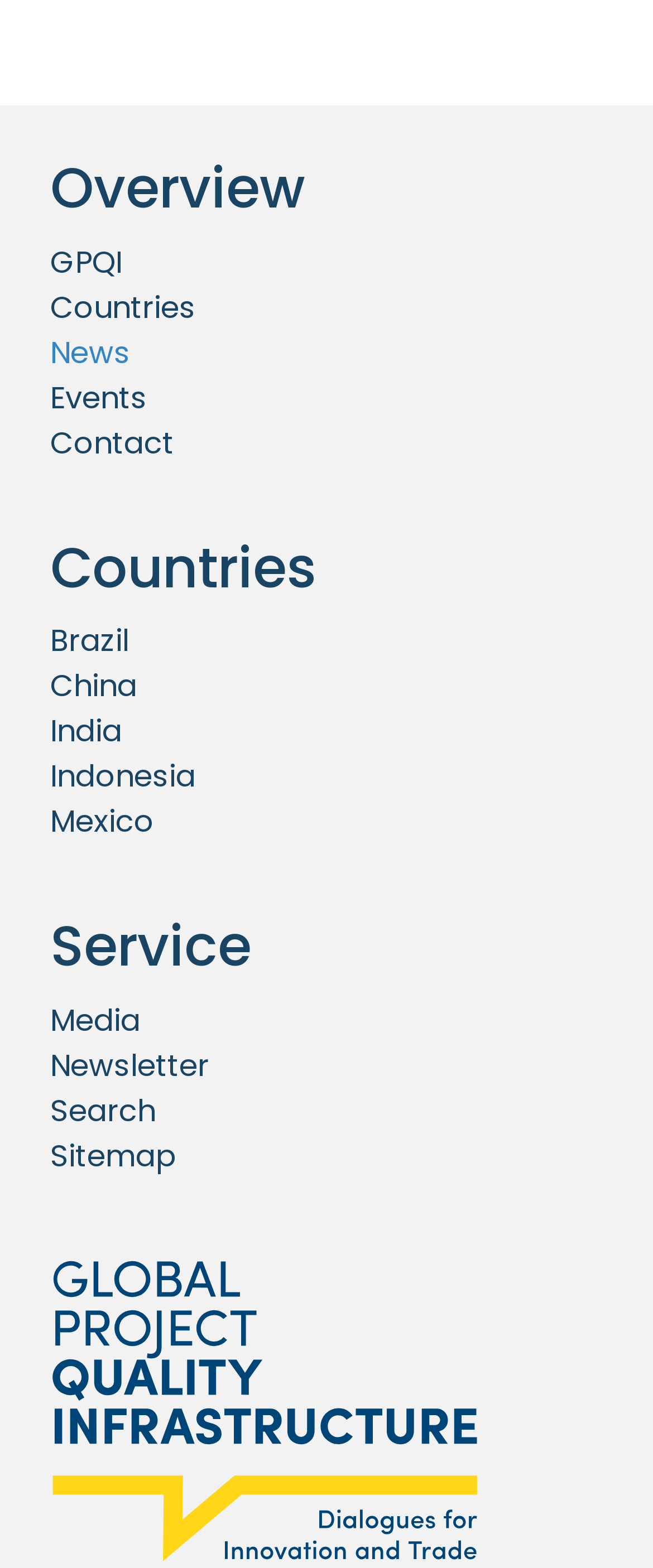Determine the bounding box coordinates of the clickable element to achieve the following action: 'View the 'Brazil' country page'. Provide the coordinates as four float values between 0 and 1, formatted as [left, top, right, bottom].

[0.077, 0.395, 0.197, 0.422]